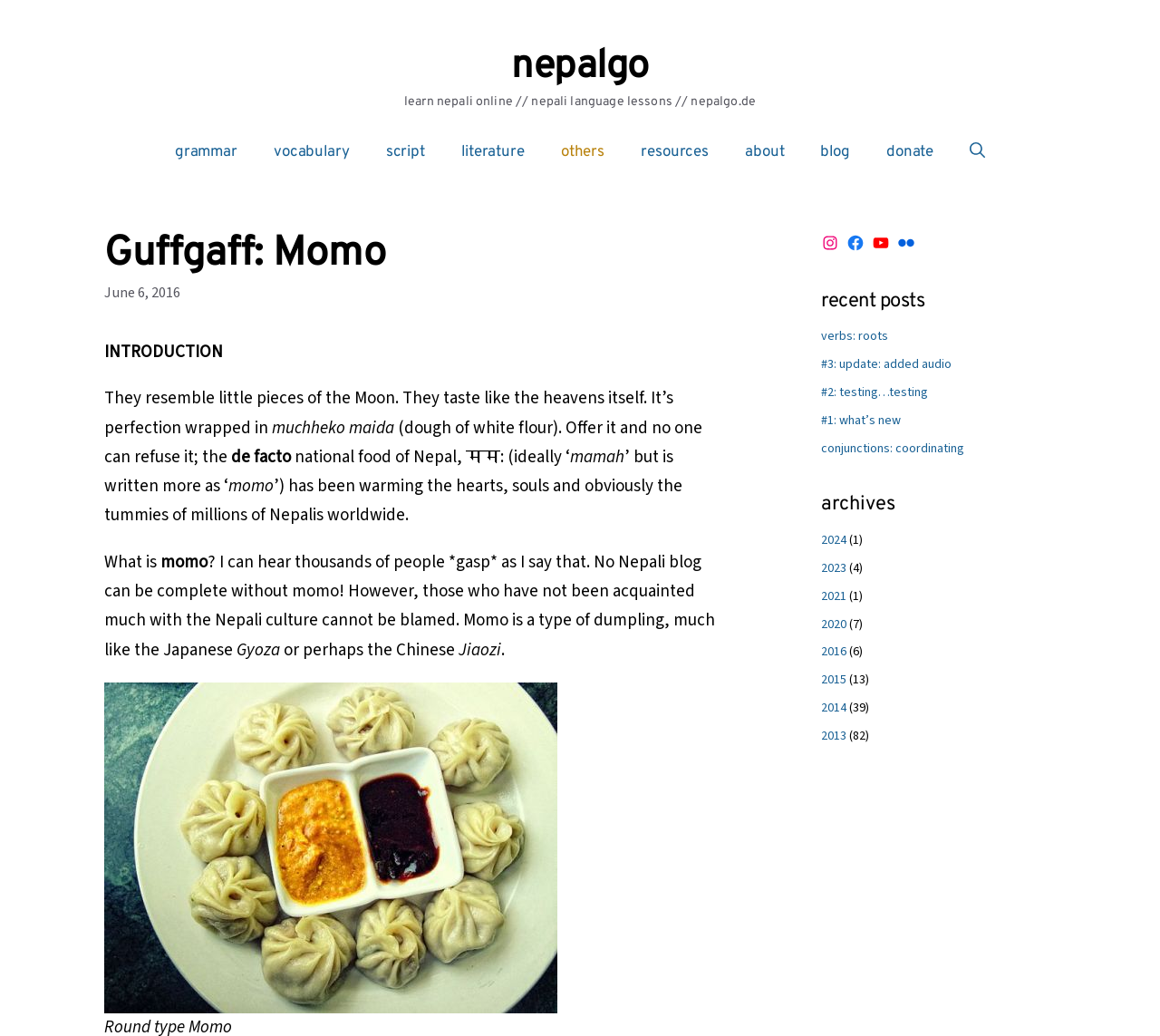Please specify the bounding box coordinates of the clickable region necessary for completing the following instruction: "Click the 'grammar' link". The coordinates must consist of four float numbers between 0 and 1, i.e., [left, top, right, bottom].

[0.135, 0.12, 0.22, 0.173]